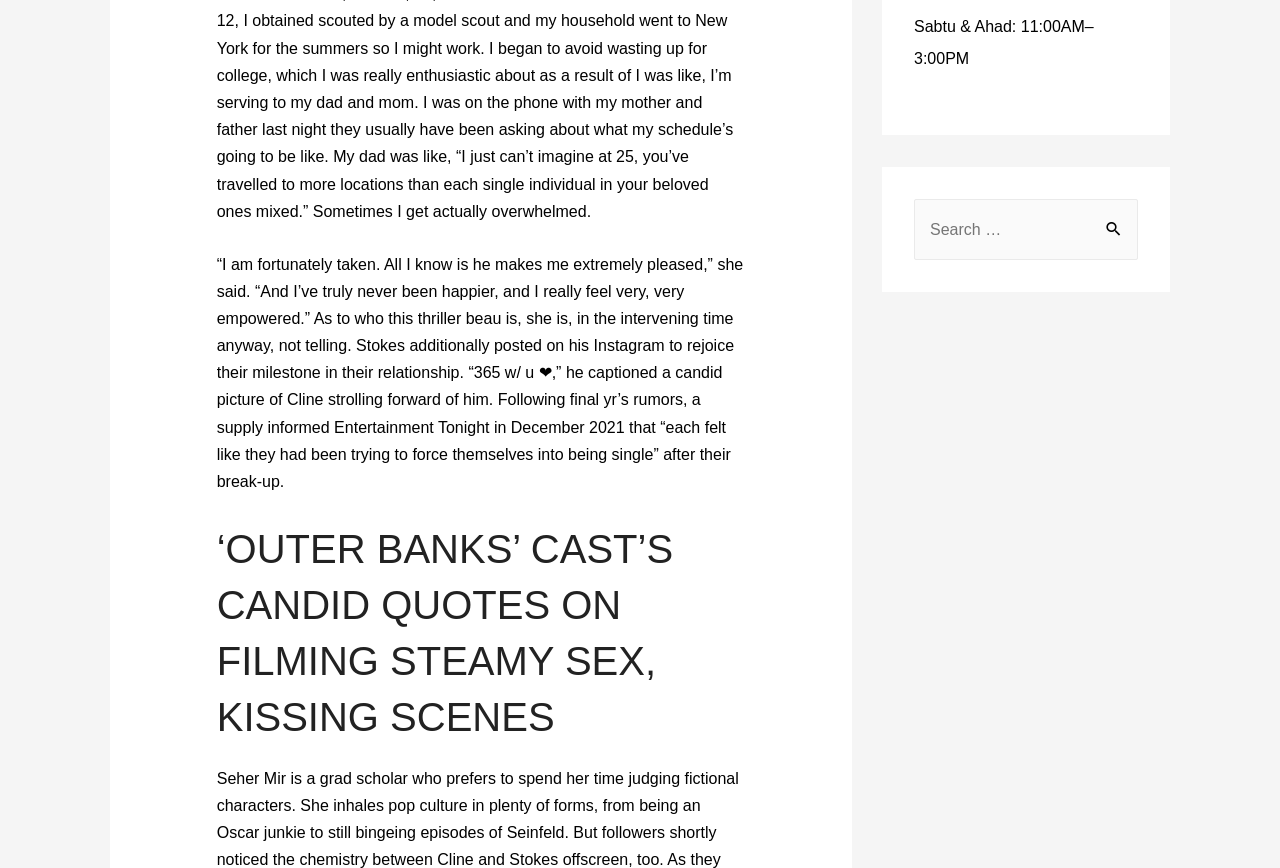Identify and provide the bounding box coordinates of the UI element described: "parent_node: Search for: value="Search"". The coordinates should be formatted as [left, top, right, bottom], with each number being a float between 0 and 1.

[0.854, 0.229, 0.889, 0.278]